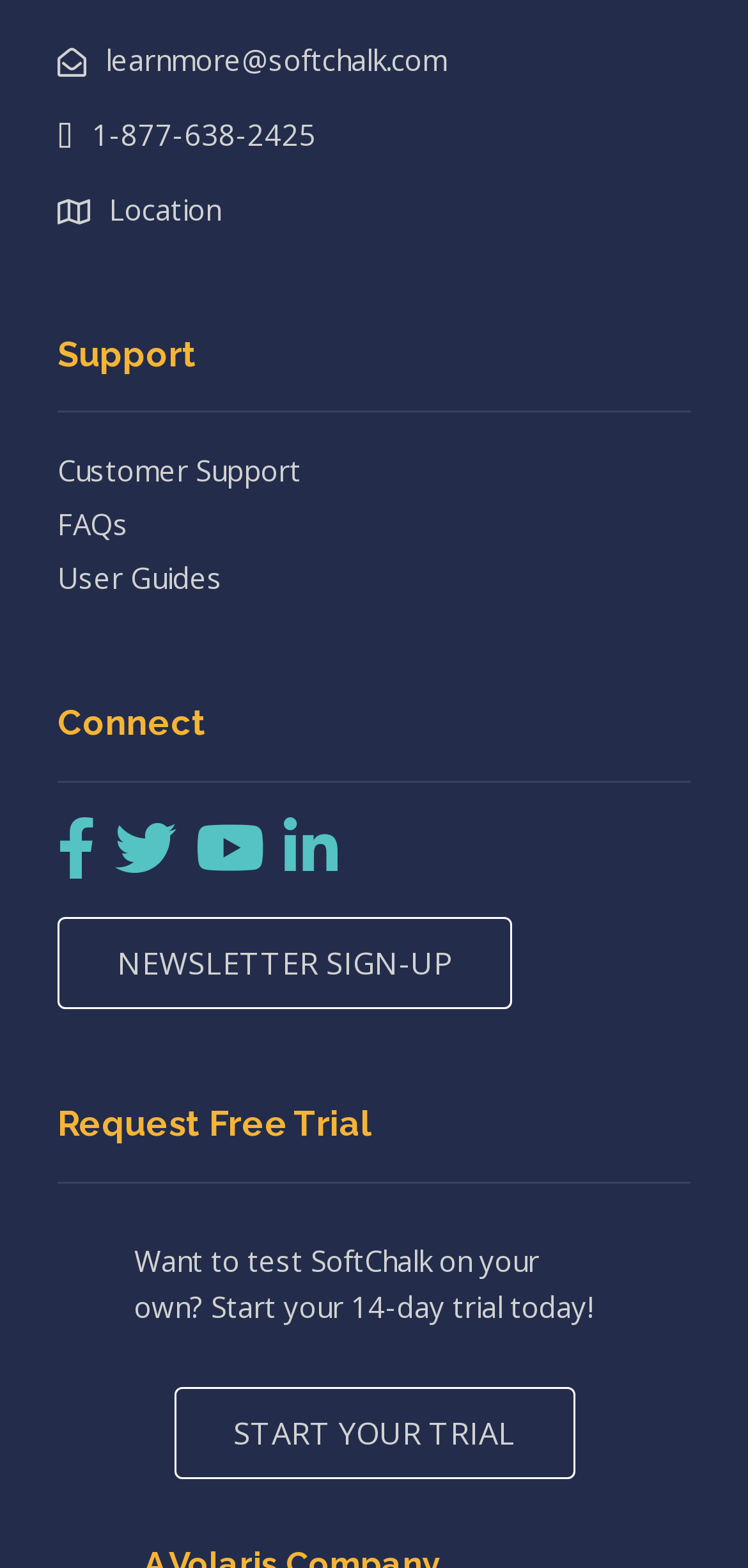Bounding box coordinates are specified in the format (top-left x, top-left y, bottom-right x, bottom-right y). All values are floating point numbers bounded between 0 and 1. Please provide the bounding box coordinate of the region this sentence describes: FAQs

[0.077, 0.32, 0.923, 0.354]